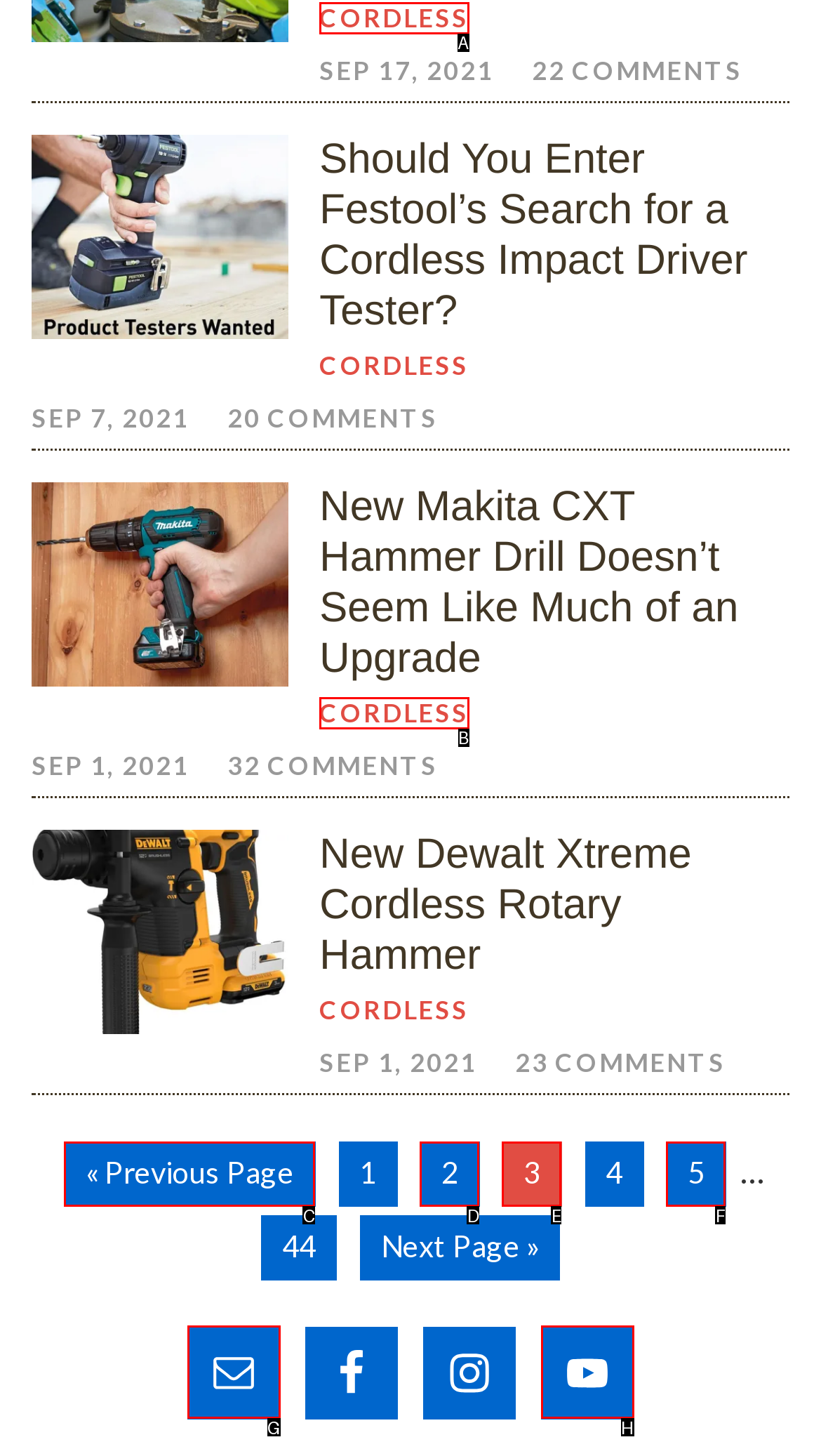Which option best describes: 3
Respond with the letter of the appropriate choice.

E